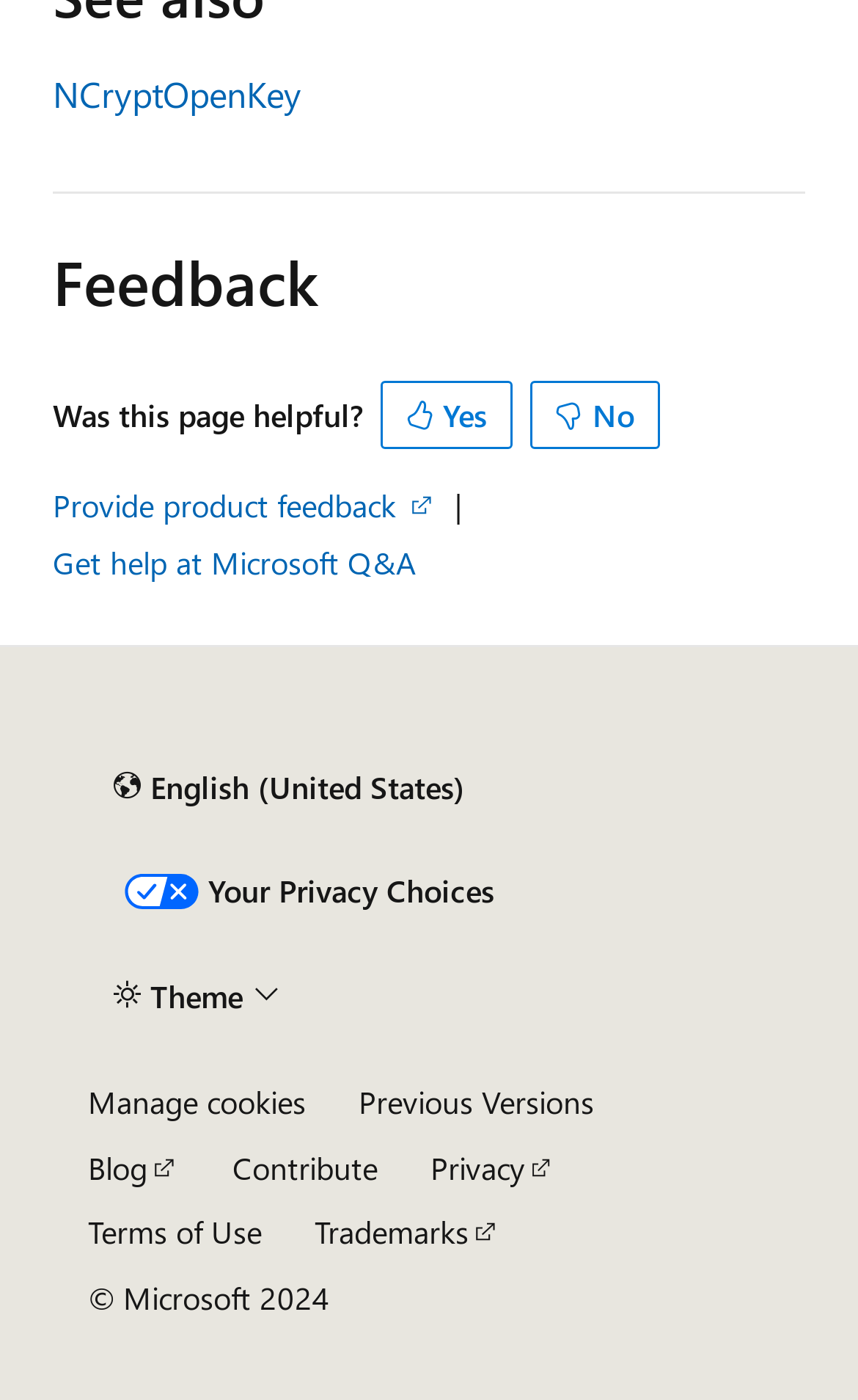Answer this question using a single word or a brief phrase:
What is the copyright year of the webpage?

2024